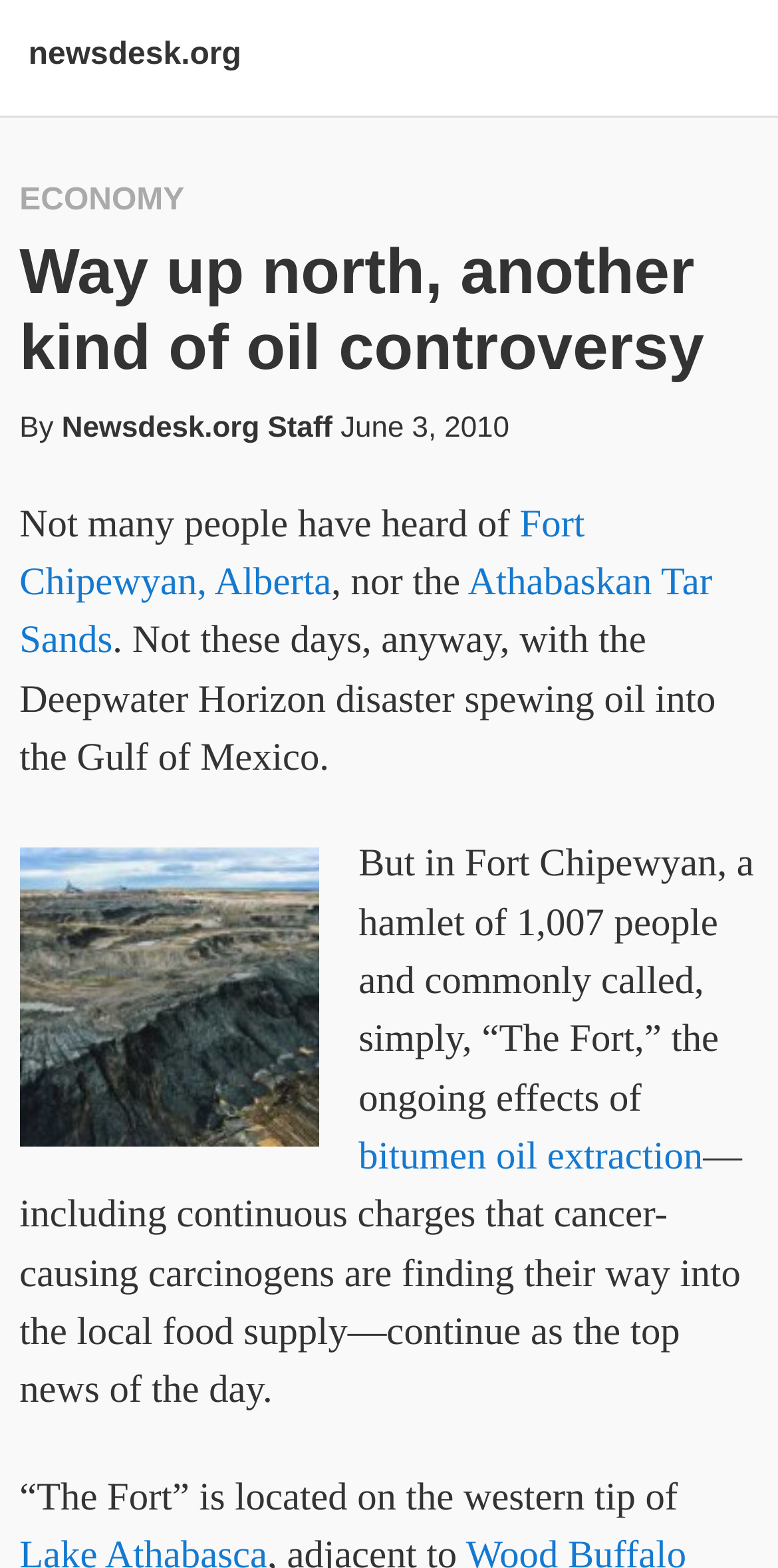Given the element description "Newsdesk.org Staff", identify the bounding box of the corresponding UI element.

[0.079, 0.26, 0.427, 0.281]